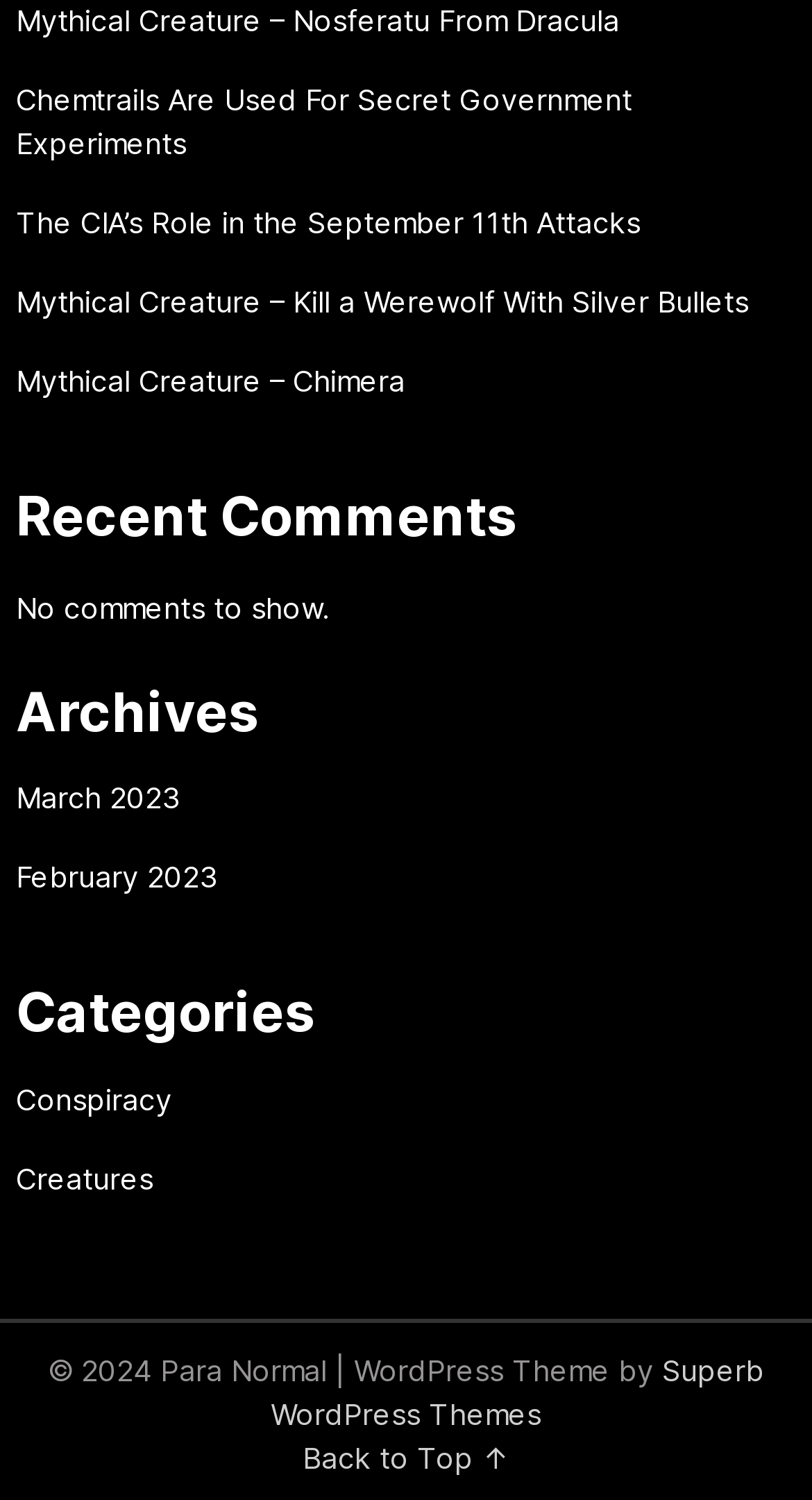Please answer the following question using a single word or phrase: 
What is the purpose of the link 'Back to Top ↑'?

To go back to the top